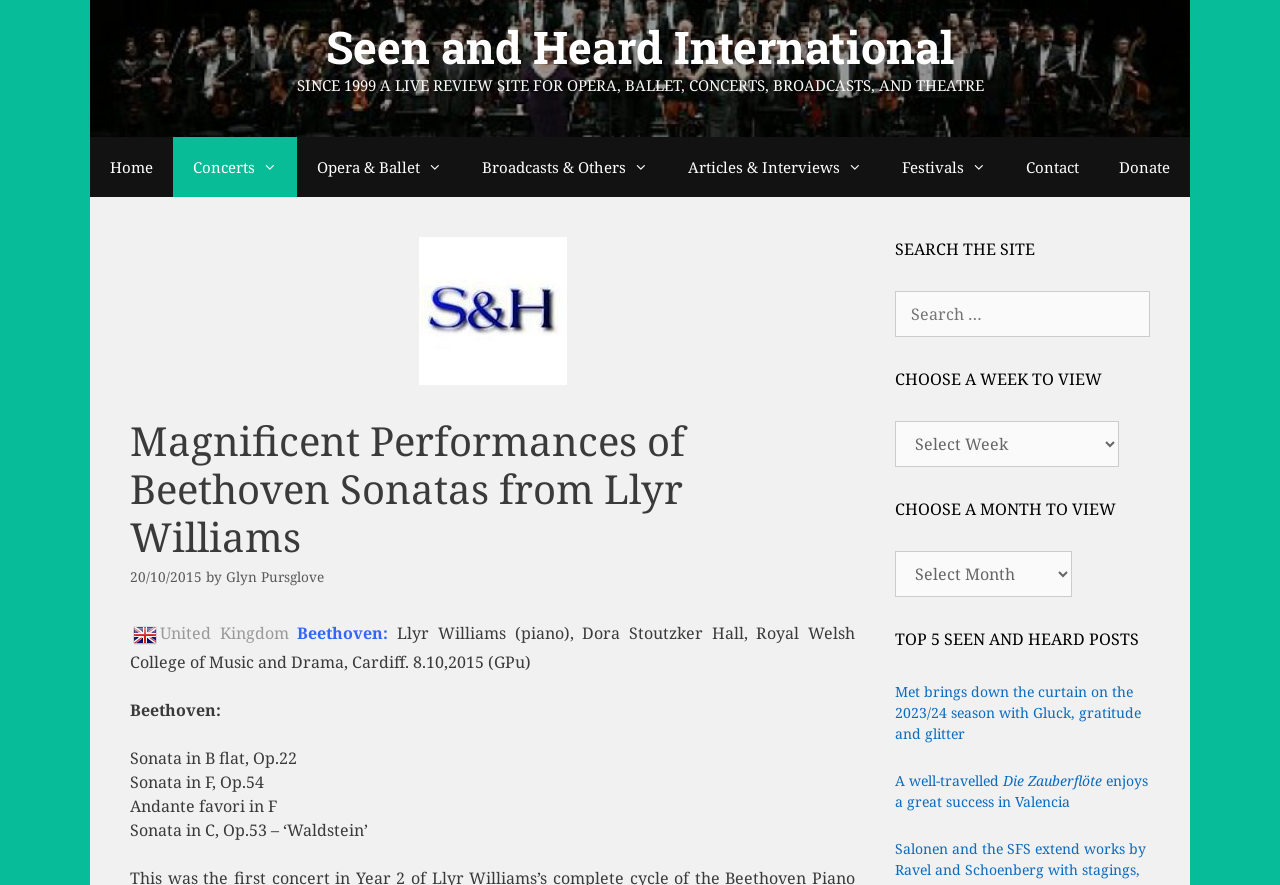Please specify the bounding box coordinates of the region to click in order to perform the following instruction: "Choose a week to view".

[0.699, 0.475, 0.874, 0.527]